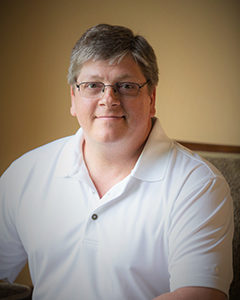Craft a thorough explanation of what is depicted in the image.

This image features Dr. Paul W. Ryan, DC, the Director of Chiropractic at Ryan Chiropractic Wellness Center. Dr. Ryan is depicted in a friendly pose, wearing a white polo shirt and glasses, showcasing a welcoming demeanor. His professional background includes graduating from New York Chiropractic College in 1989 and beginning his chiropractic practice in 1990. In the spring of 2015, Dr. Ryan took on his current leadership role at the wellness center. His expertise is further highlighted by extensive training in spinal biomechanics and certification in Active Release Technique, which focuses on promoting healing and restoring function in muscle and joint tissues. As a lifelong resident of central New York, Dr. Ryan is dedicated to serving his community while enjoying outdoor activities with his family.